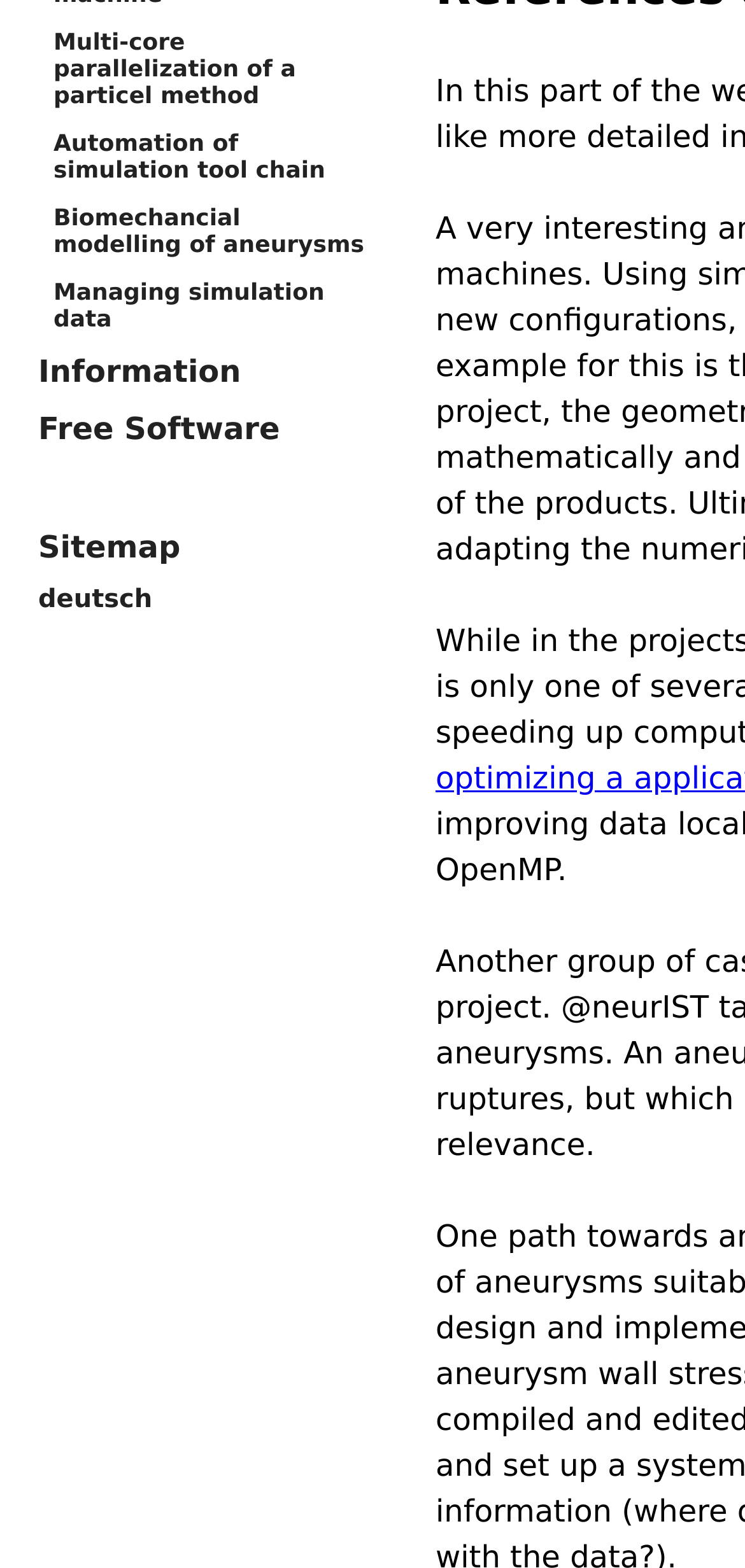Predict the bounding box of the UI element that fits this description: "Sitemap".

[0.0, 0.329, 0.503, 0.365]